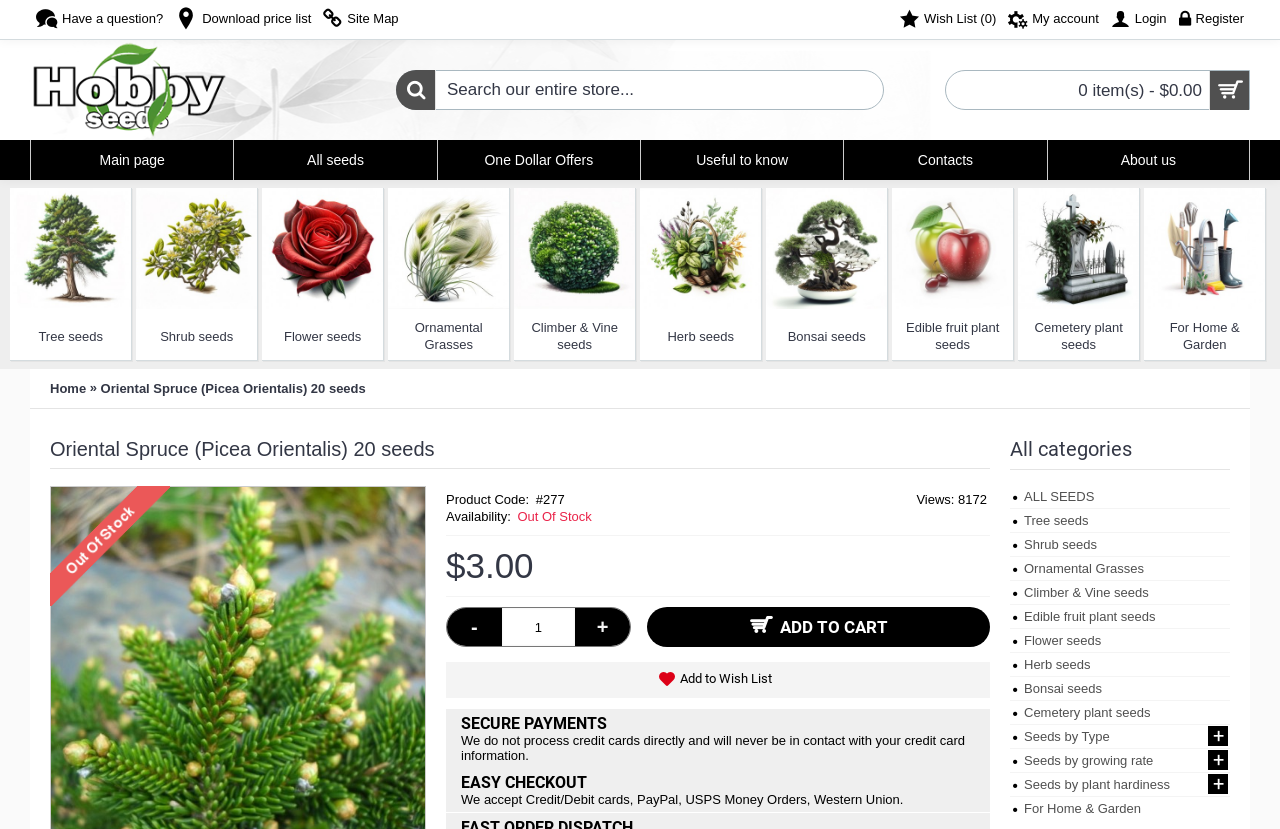Identify the bounding box coordinates of the clickable section necessary to follow the following instruction: "Search for seeds". The coordinates should be presented as four float numbers from 0 to 1, i.e., [left, top, right, bottom].

[0.309, 0.084, 0.691, 0.133]